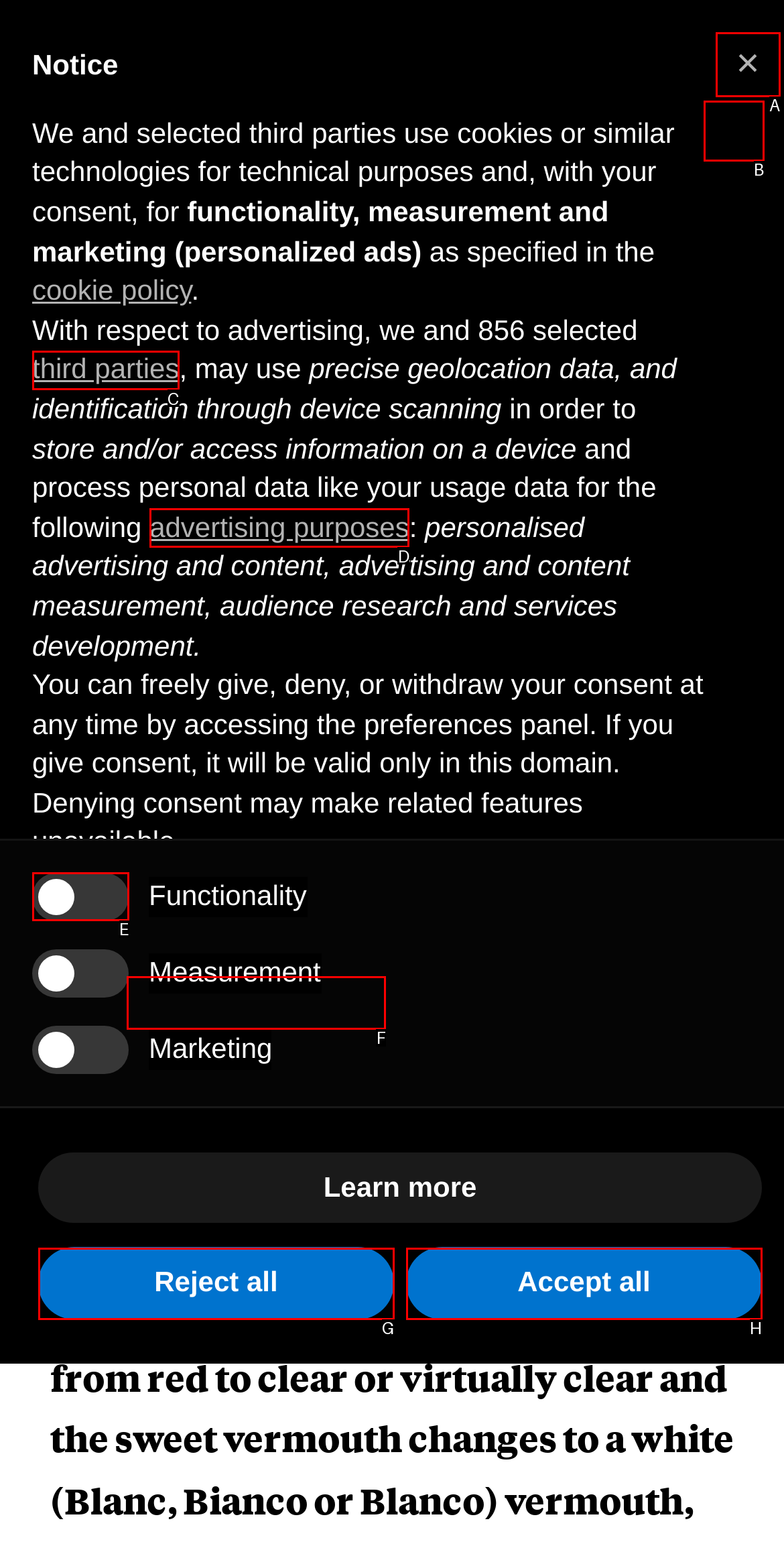For the given instruction: Read about 'White Negroni', determine which boxed UI element should be clicked. Answer with the letter of the corresponding option directly.

F